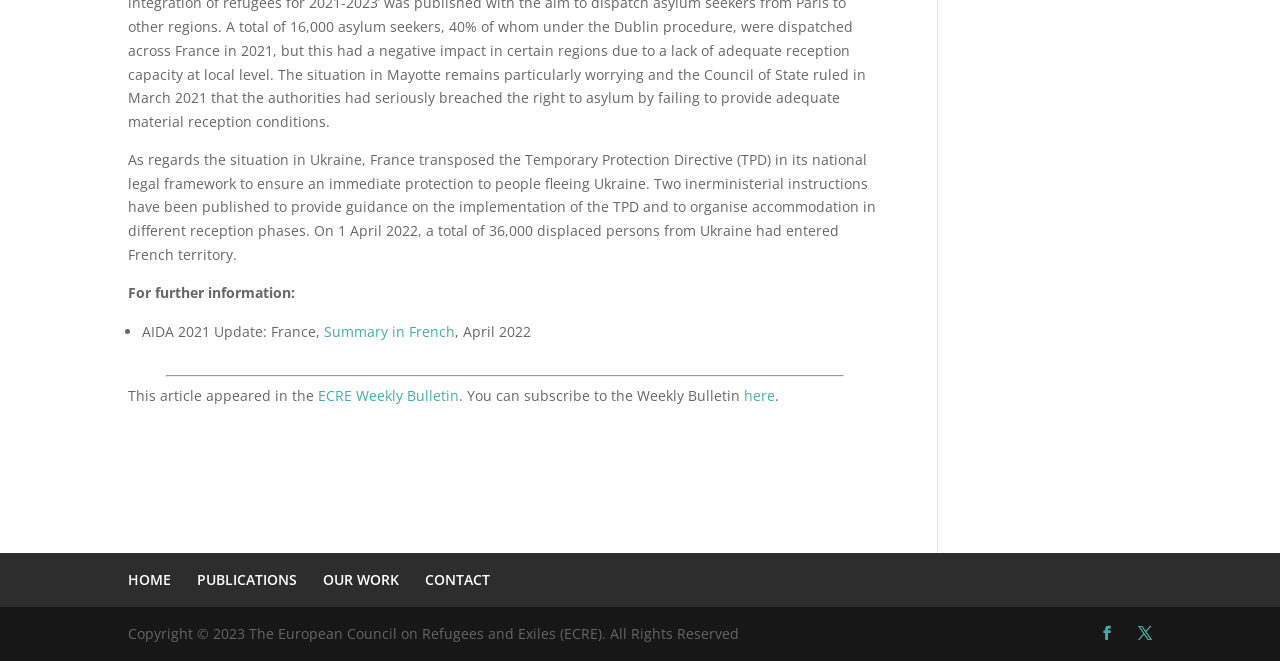What is the topic of the article?
Refer to the image and offer an in-depth and detailed answer to the question.

The topic of the article can be determined by reading the first sentence of the article, which mentions 'the situation in Ukraine'.